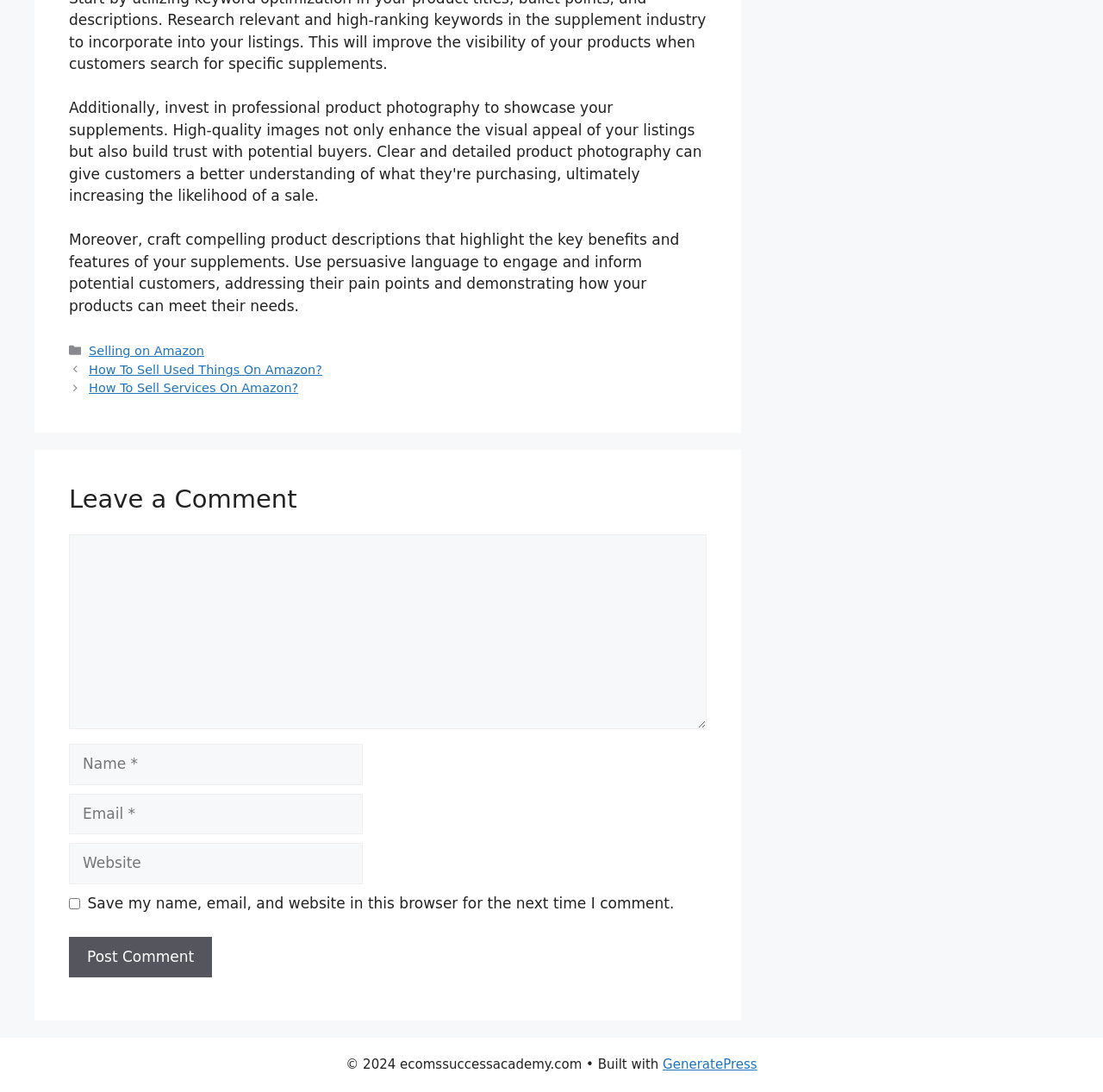Specify the bounding box coordinates of the area to click in order to execute this command: 'Enter a comment'. The coordinates should consist of four float numbers ranging from 0 to 1, and should be formatted as [left, top, right, bottom].

[0.062, 0.489, 0.641, 0.668]